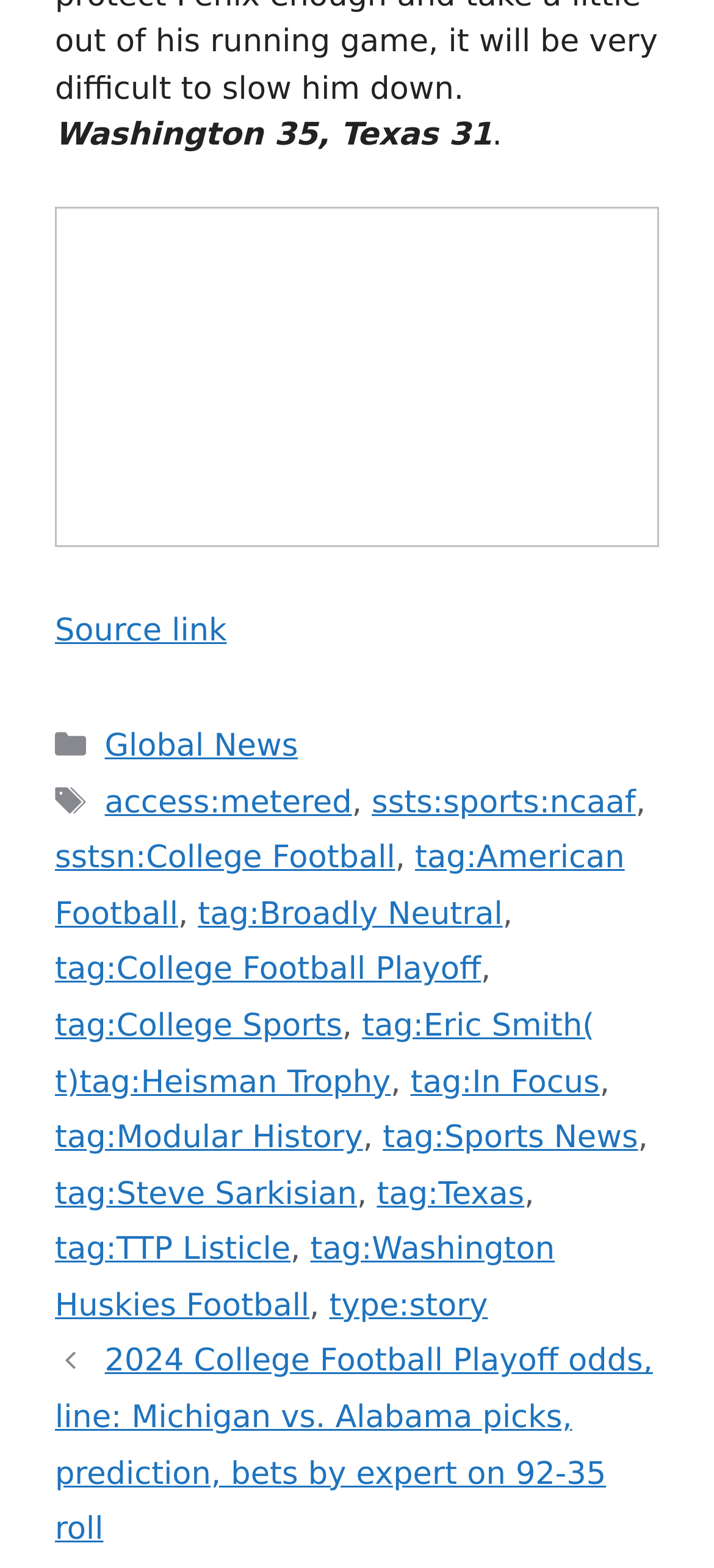Based on the element description tag:American Football, identify the bounding box coordinates for the UI element. The coordinates should be in the format (top-left x, top-left y, bottom-right x, bottom-right y) and within the 0 to 1 range.

[0.077, 0.536, 0.875, 0.595]